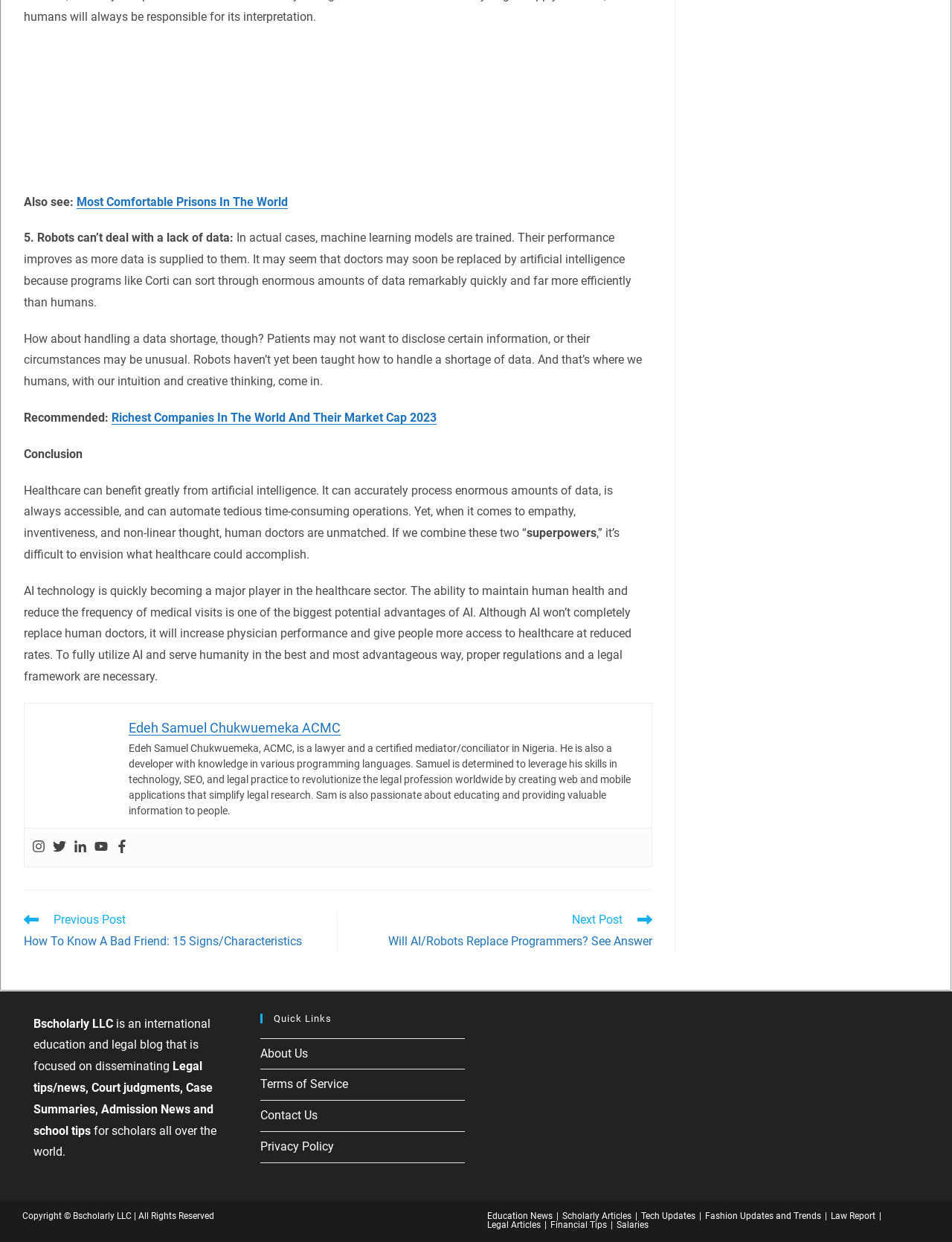Provide a brief response in the form of a single word or phrase:
What is the main topic of the article?

AI in healthcare